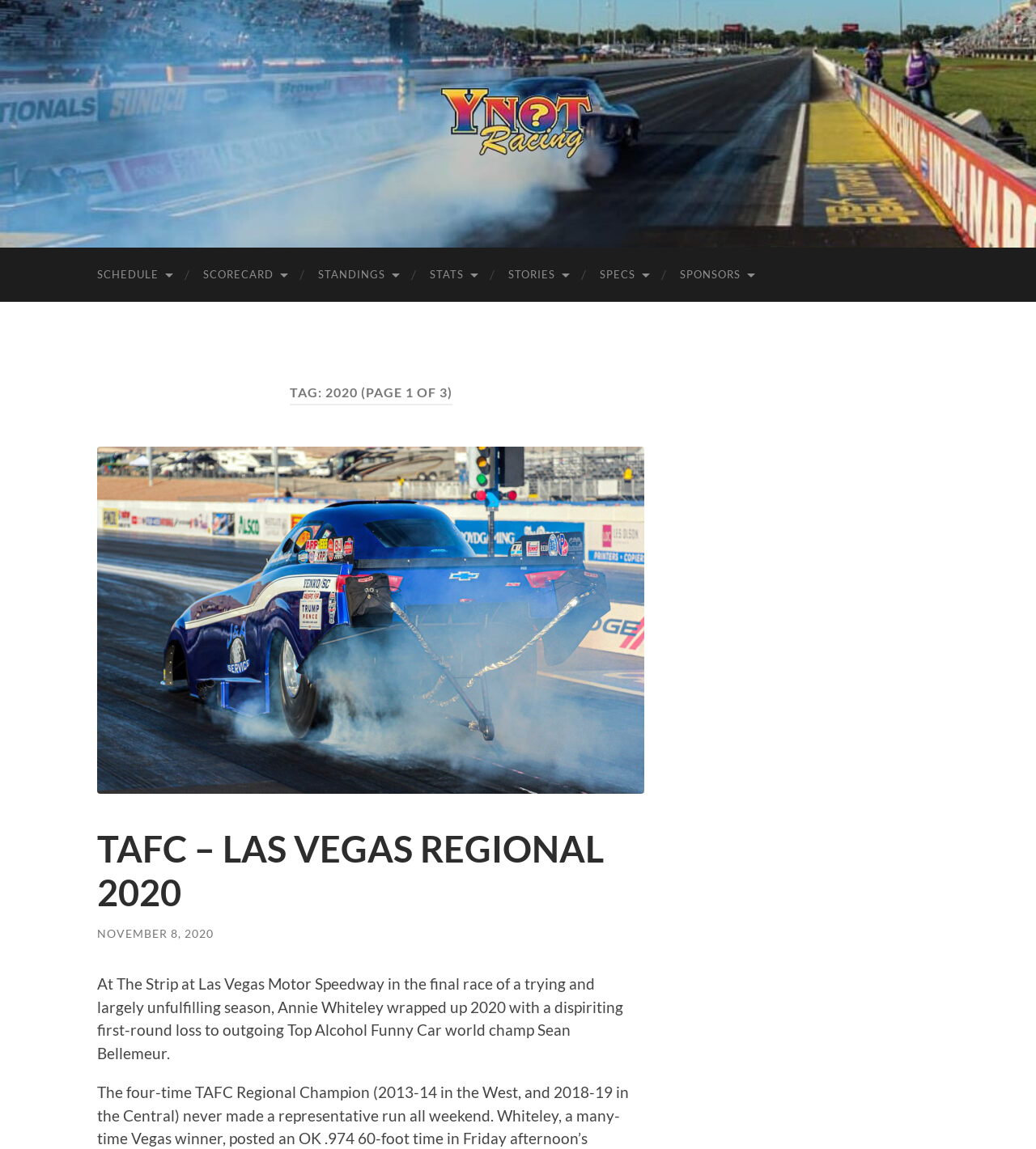Please specify the bounding box coordinates of the region to click in order to perform the following instruction: "check STANDINGS".

[0.291, 0.215, 0.399, 0.263]